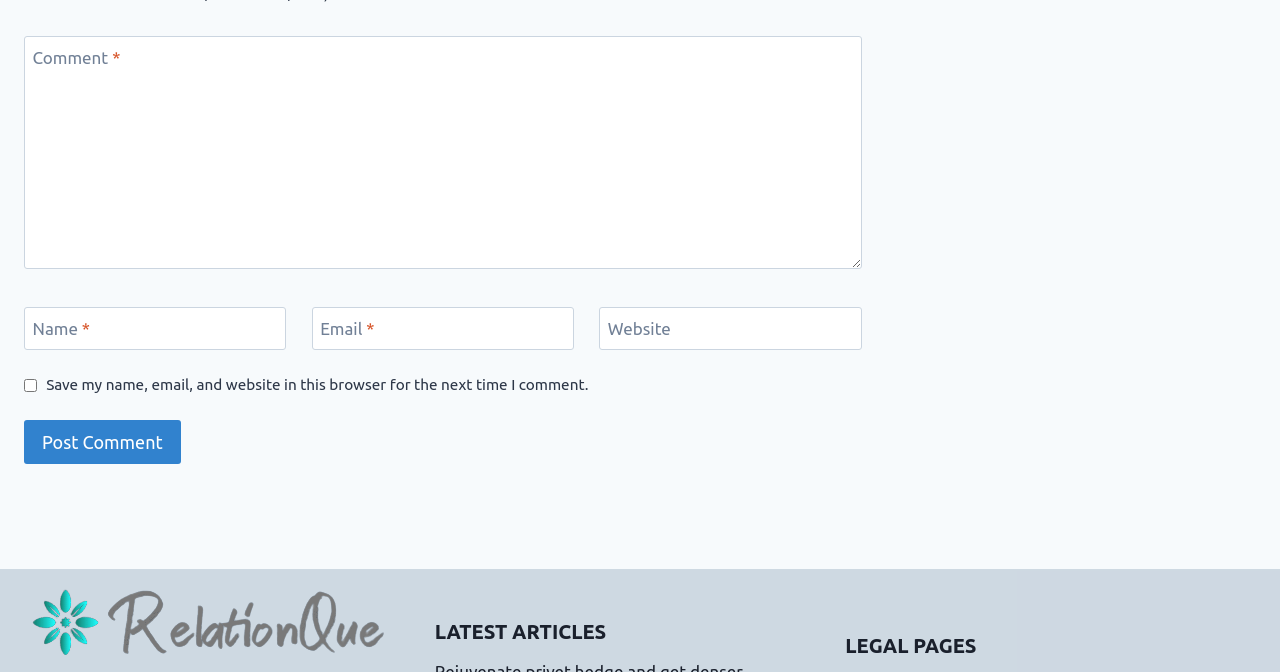Show the bounding box coordinates for the element that needs to be clicked to execute the following instruction: "Check out GT Racing 2 Windows 8 game". Provide the coordinates in the form of four float numbers between 0 and 1, i.e., [left, top, right, bottom].

None